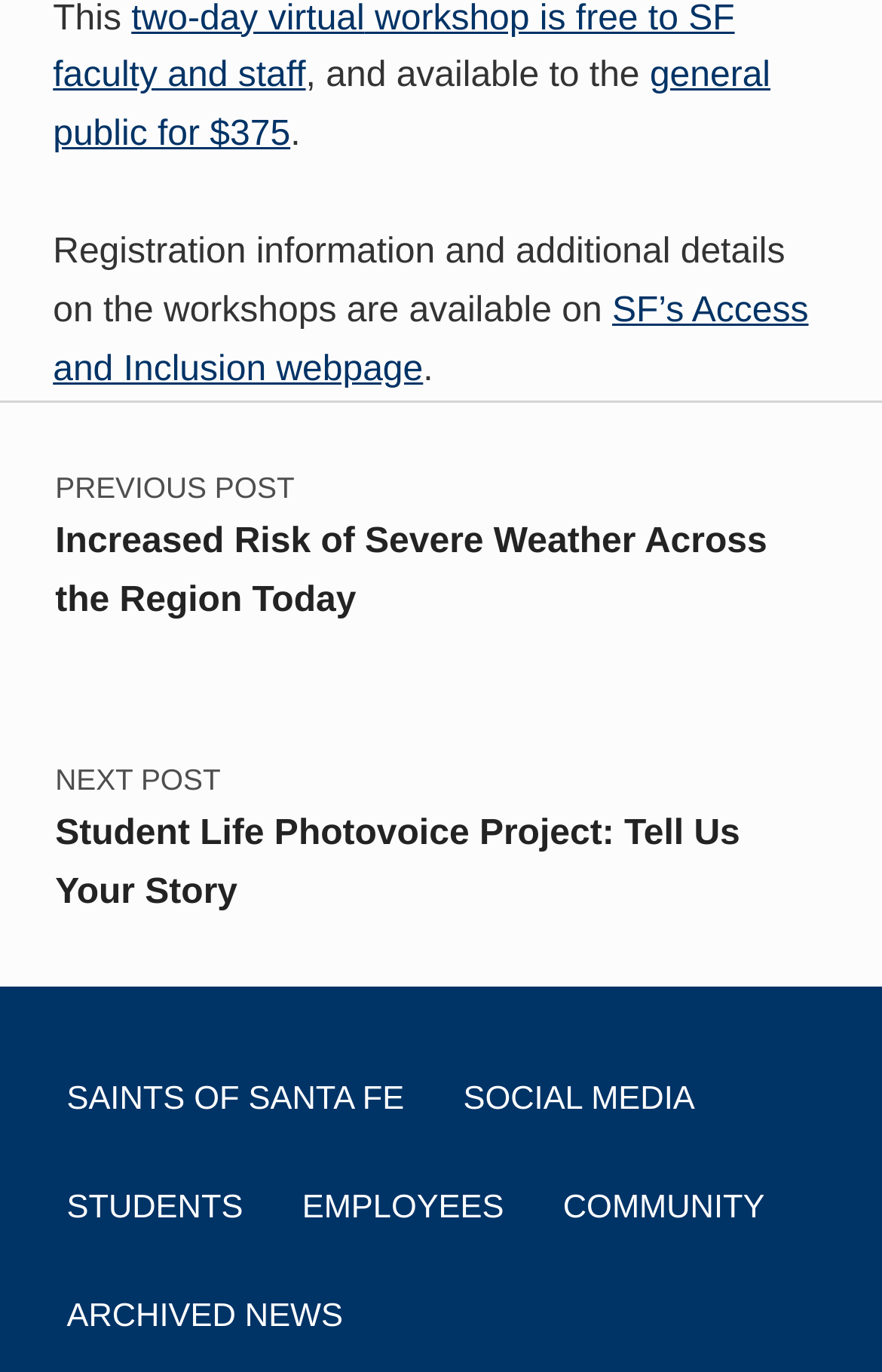Please locate the clickable area by providing the bounding box coordinates to follow this instruction: "read archived news".

[0.06, 0.927, 0.405, 0.99]